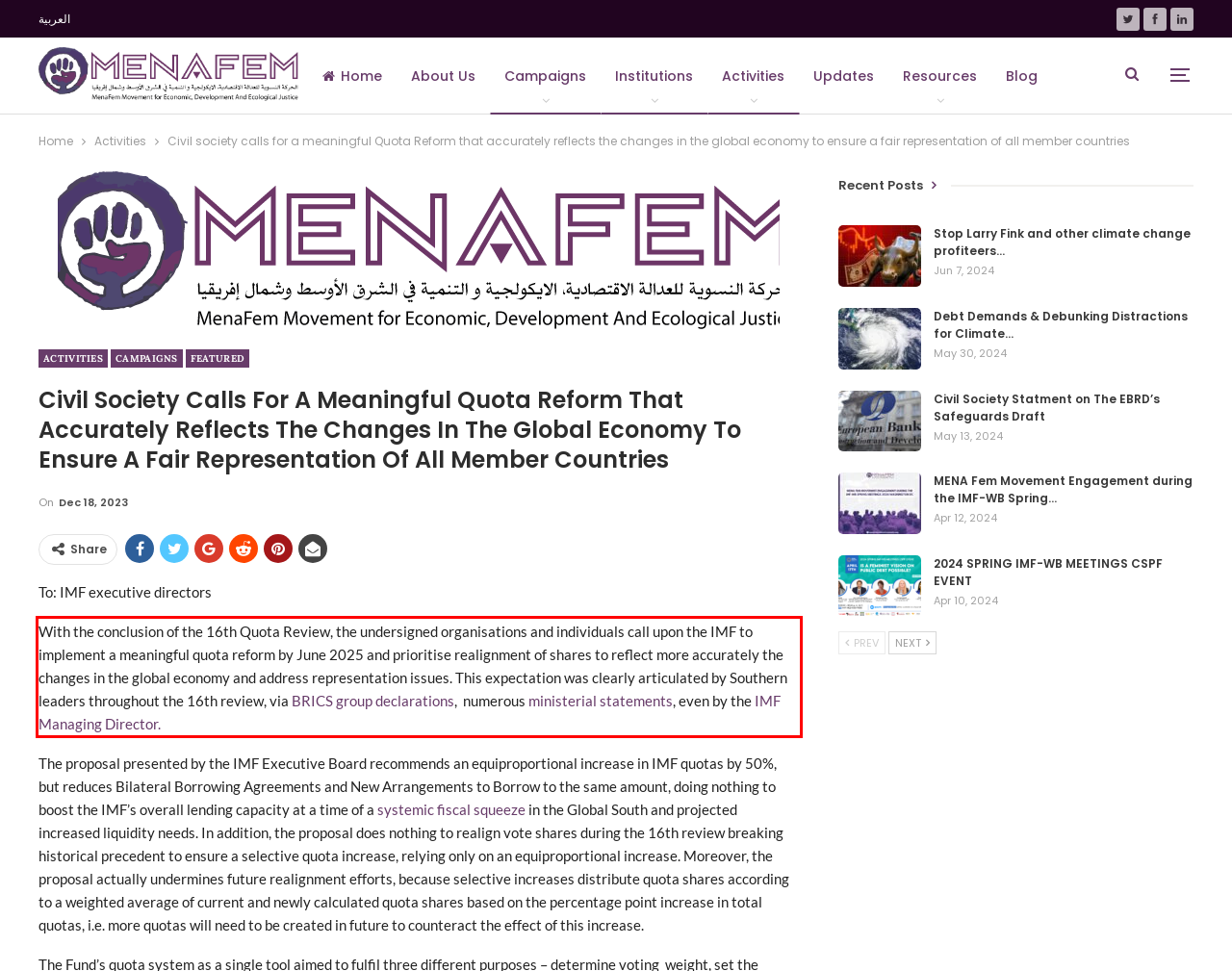Within the screenshot of the webpage, locate the red bounding box and use OCR to identify and provide the text content inside it.

With the conclusion of the 16th Quota Review, the undersigned organisations and individuals call upon the IMF to implement a meaningful quota reform by June 2025 and prioritise realignment of shares to reflect more accurately the changes in the global economy and address representation issues. This expectation was clearly articulated by Southern leaders throughout the 16th review, via BRICS group declarations, numerous ministerial statements, even by the IMF Managing Director.